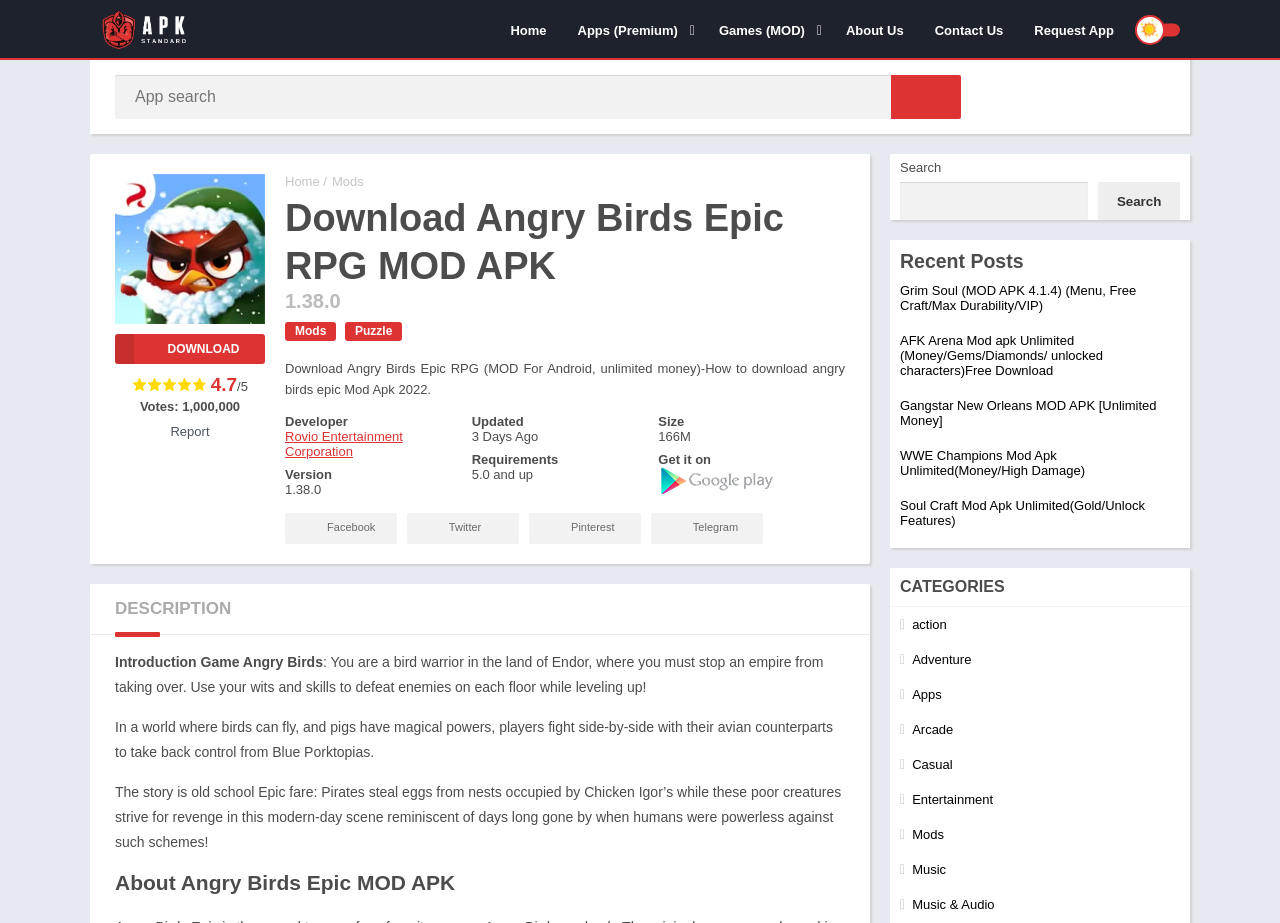What is the minimum Android version required to run the game?
Please provide a comprehensive answer to the question based on the webpage screenshot.

The webpage provides information about the game's system requirements, which includes the minimum Android version required to run the game, which is 5.0 and up, as indicated by the StaticText element '5.0 and up'.